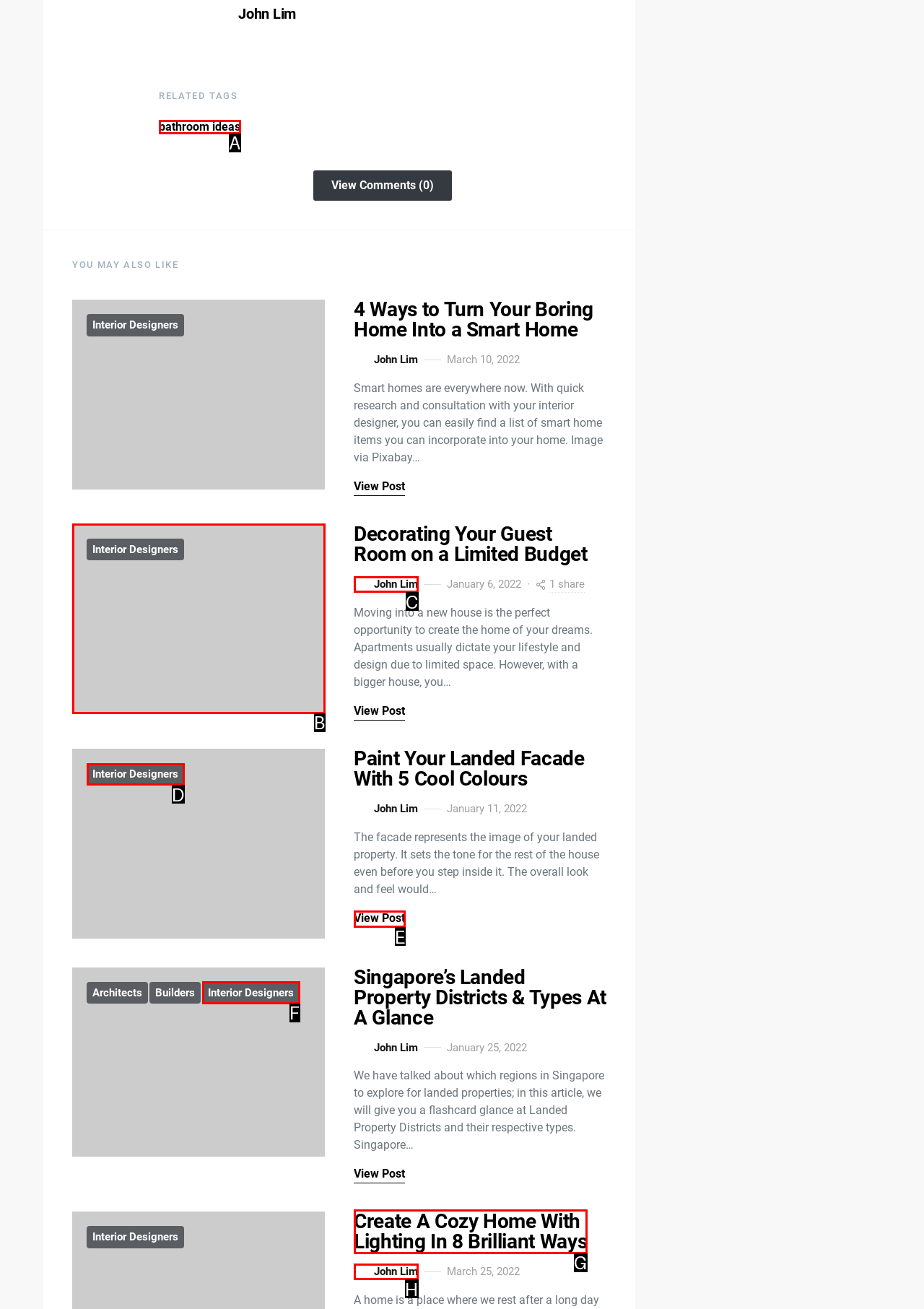From the description: parent_node: Interior Designers, identify the option that best matches and reply with the letter of that option directly.

B